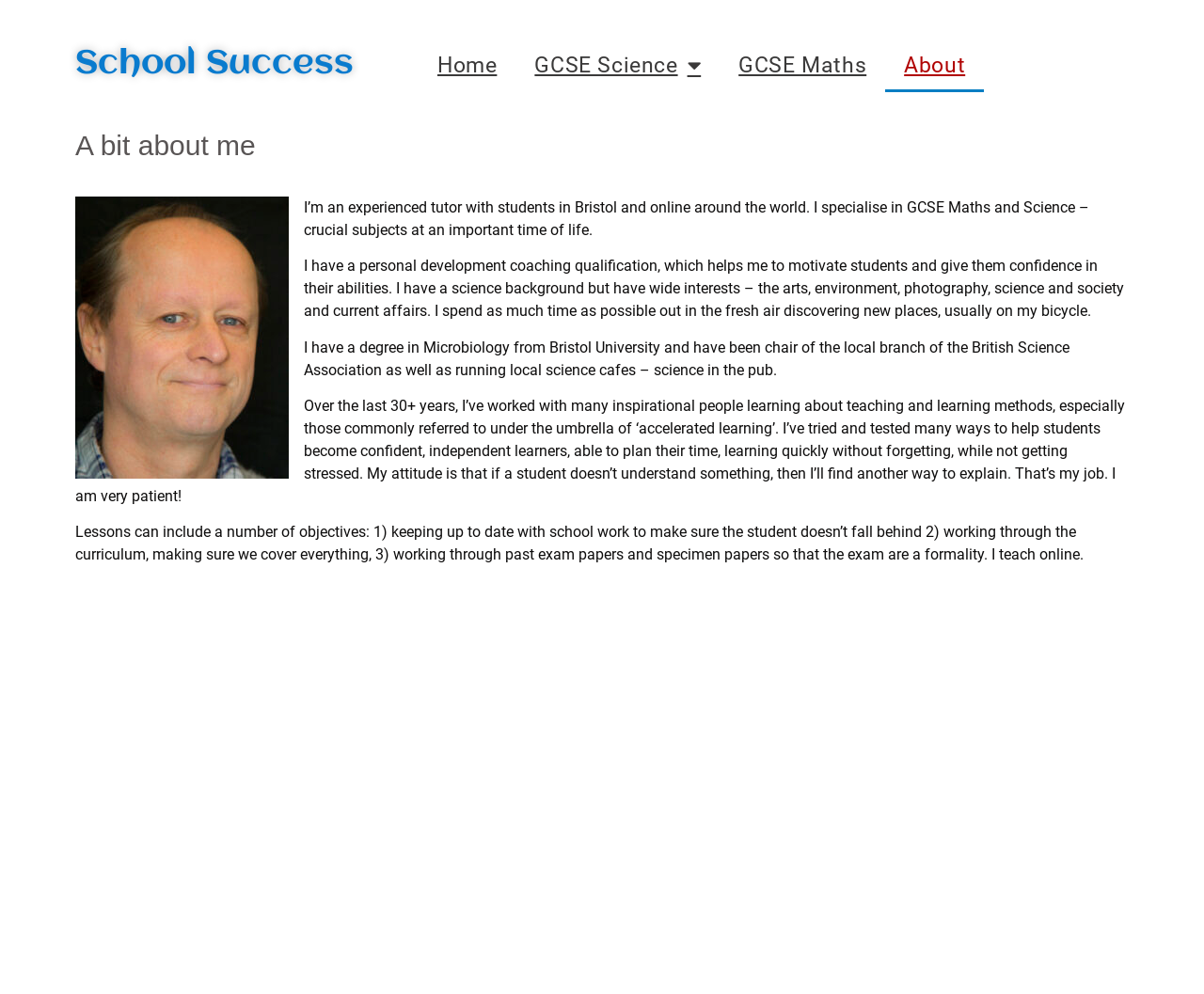Offer a detailed explanation of the webpage layout and contents.

The webpage is about a tutor's profile, with the title "School Success" prominently displayed at the top left corner. Below the title, there are four navigation links: "Home", "GCSE Science", "GCSE Maths", and "About", which are aligned horizontally and take up about half of the screen width.

The main content of the page is divided into sections, with a heading "A bit about me" situated at the top left corner. The first section describes the tutor's experience and specialization in GCSE Maths and Science, with a brief overview of their background and approach to teaching.

The following sections provide more details about the tutor's qualifications, interests, and teaching methods. There are three paragraphs of text, each describing the tutor's personal development coaching qualification, their science background and interests, and their experience in teaching and learning methods.

The final section outlines the objectives of the lessons, including keeping up with school work, covering the curriculum, and practicing past exam papers. The tutor also mentions that they teach online.

Overall, the webpage has a simple and clean layout, with a focus on providing information about the tutor's profile and services.